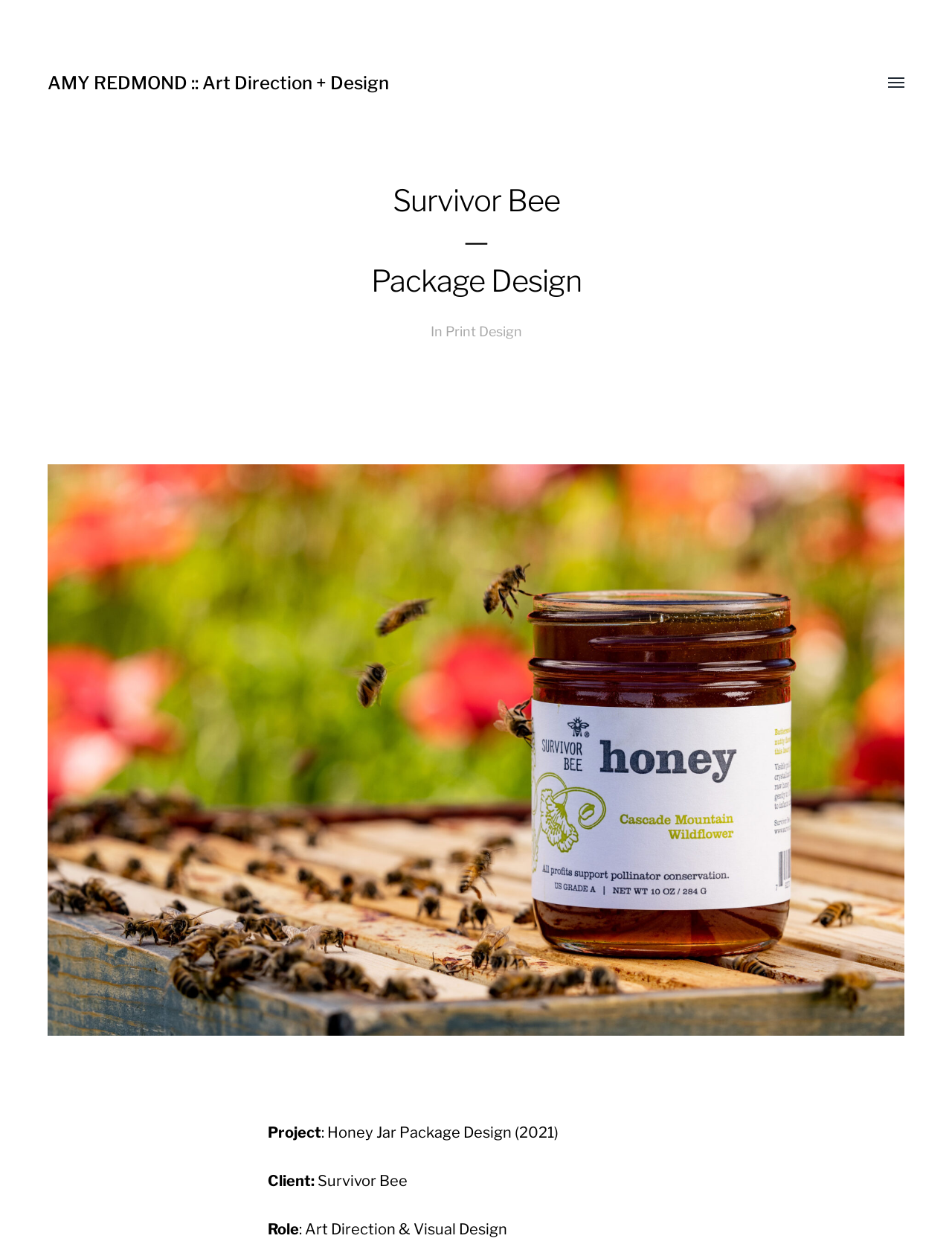Generate a thorough explanation of the webpage's elements.

The webpage is about a package design project called "Survivor Bee" by AMY REDMOND, an art director and designer. At the top, there is a heading with the designer's name, which is also a link. Below it, there is a larger heading that displays the project title, "Survivor Bee — Package Design". 

To the right of the project title, there is a brief description that starts with the word "In" and is followed by a link to "Print Design". 

The main content of the page is an image, which takes up most of the space, and is centered on the page. The image is a link, but it does not have any descriptive text. 

At the bottom of the page, there are several lines of text that provide more information about the project. The first line is a label that says "Project", followed by a colon and the project description, "Honey Jar Package Design (2021)". The next line starts with "Client:" and lists the client as "Survivor Bee". The final two lines describe the role of the designer, "Art Direction & Visual Design".